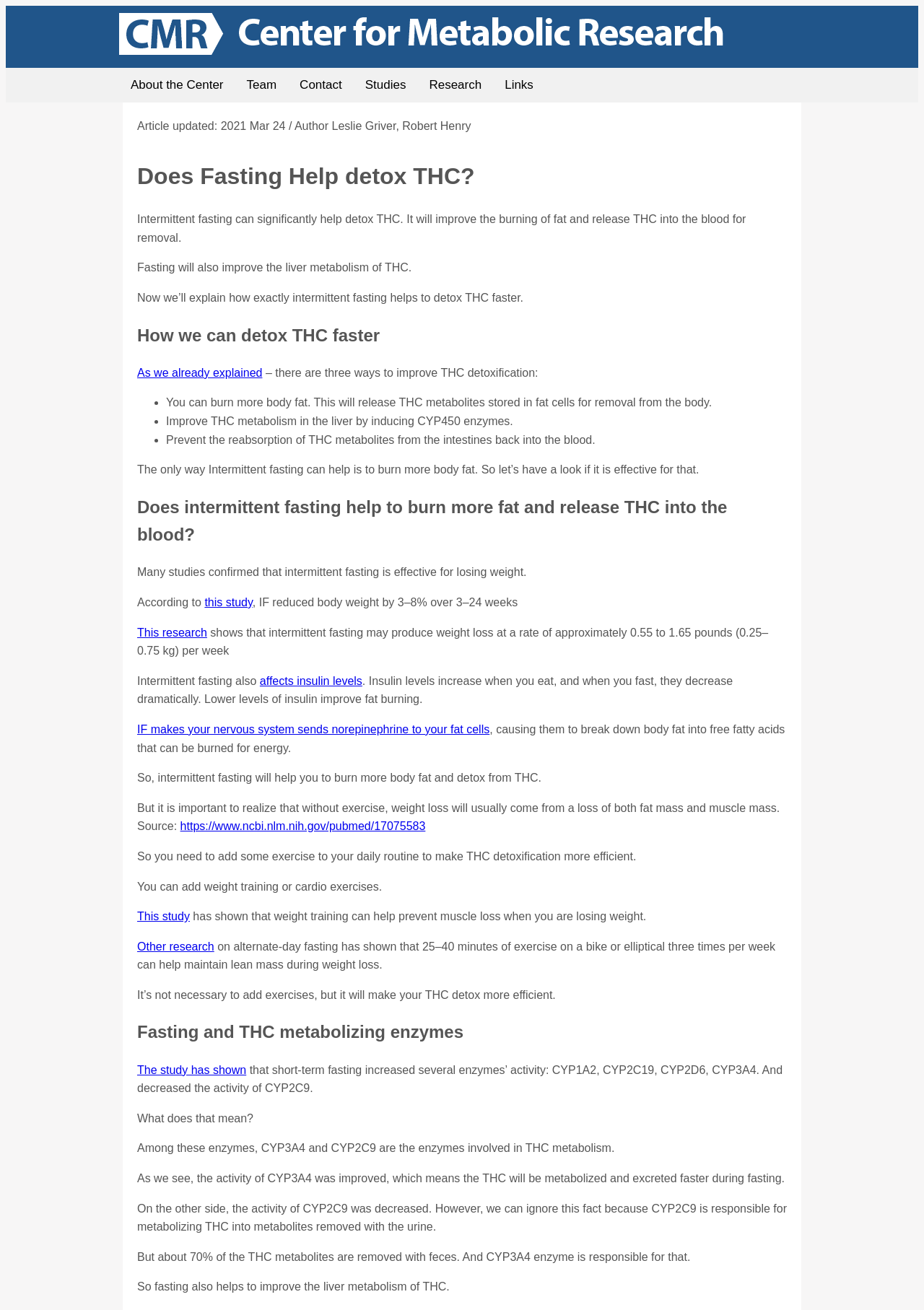Determine the bounding box coordinates of the clickable element necessary to fulfill the instruction: "Click on the 'Contact Us' link". Provide the coordinates as four float numbers within the 0 to 1 range, i.e., [left, top, right, bottom].

None